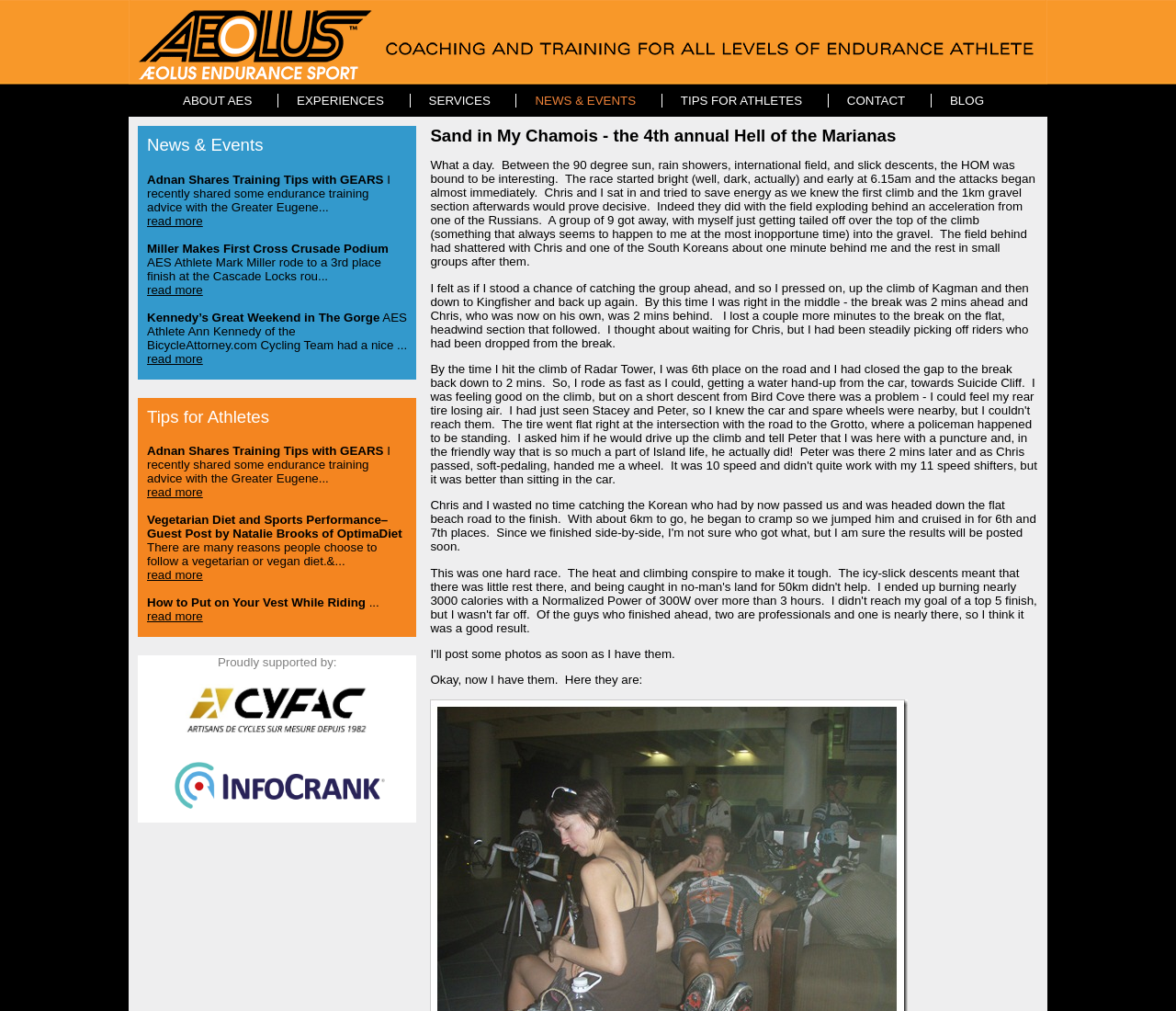Answer the question below in one word or phrase:
What is the event mentioned in the heading 'Sand in My Chamois'?

Hell of the Marianas